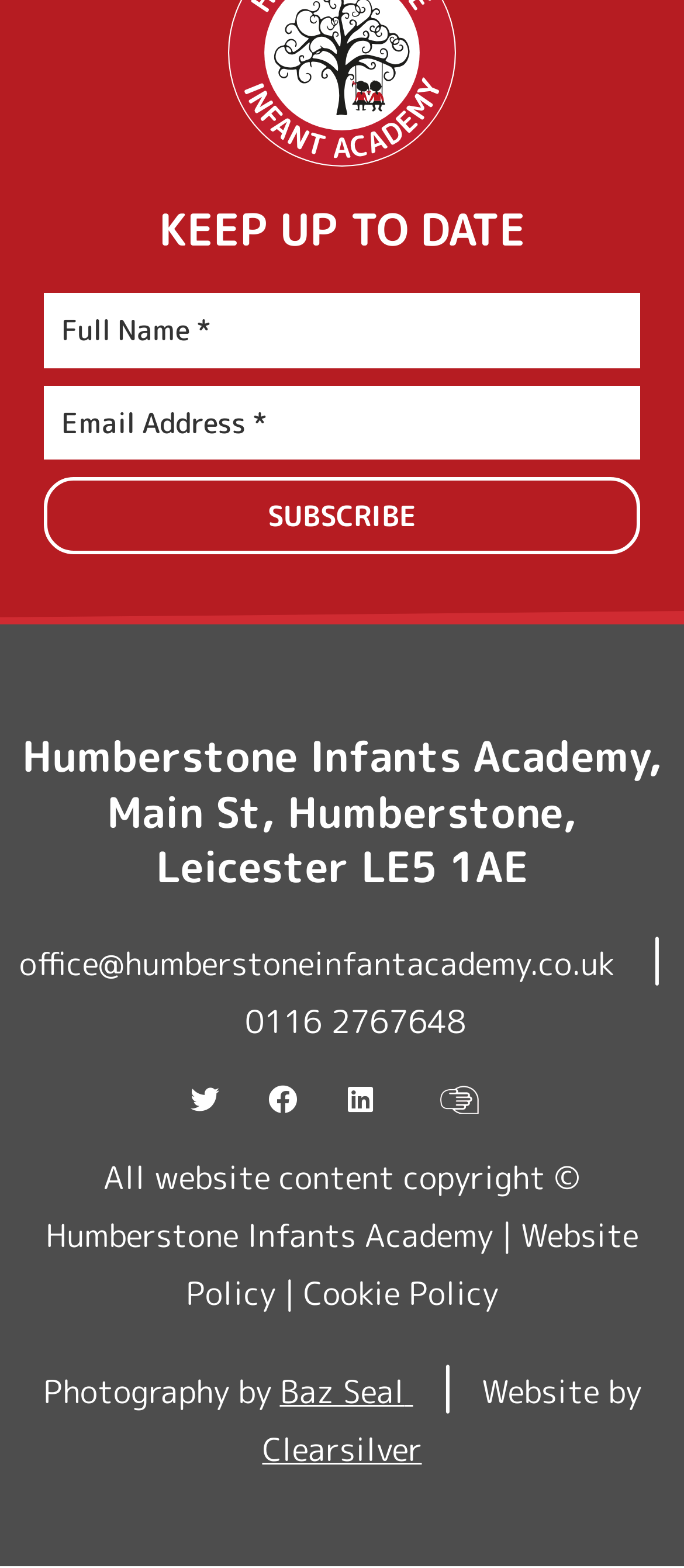Specify the bounding box coordinates of the area to click in order to follow the given instruction: "Send an email to office."

[0.028, 0.601, 0.897, 0.629]